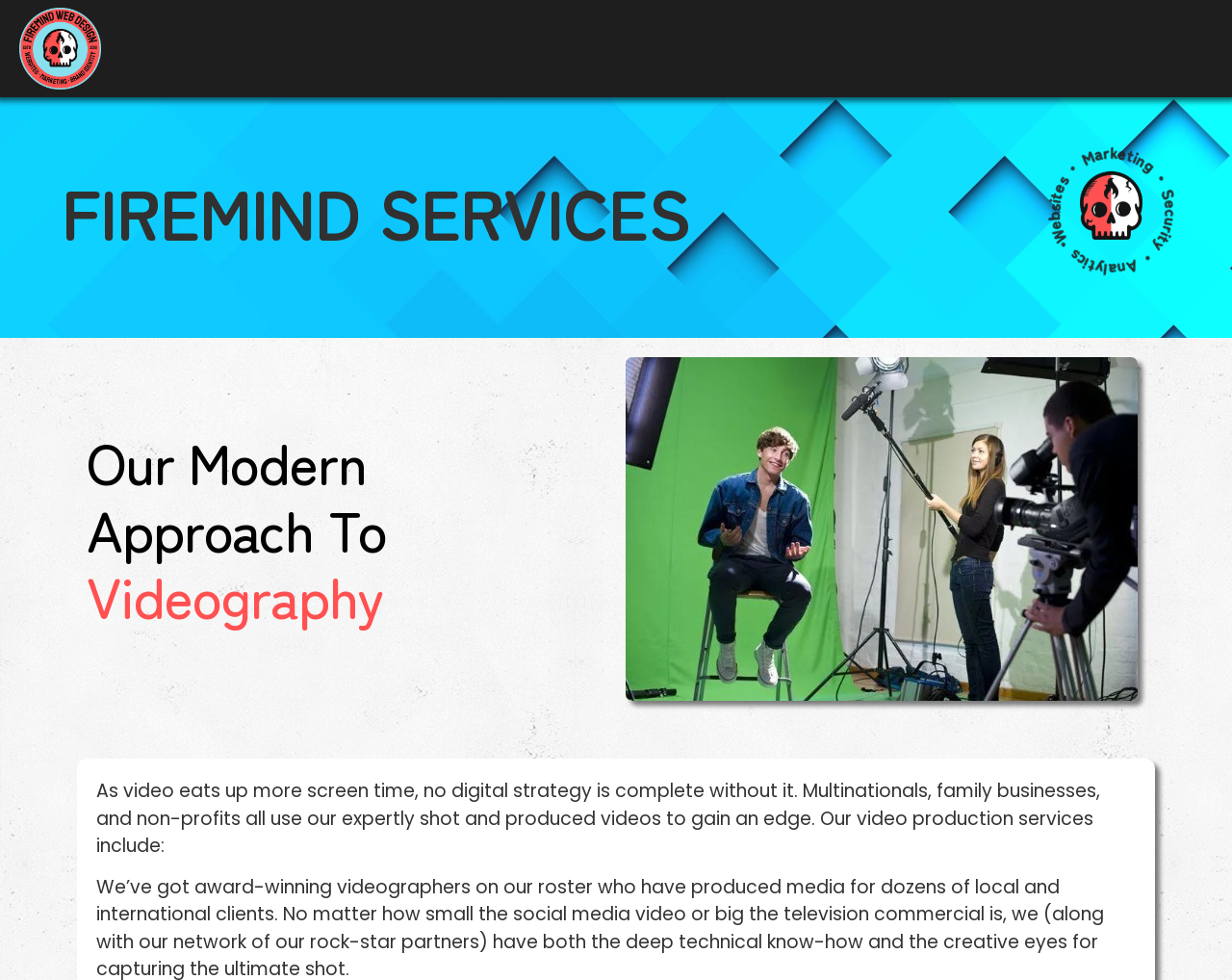How do organizations benefit from Firemind's videography services?
Carefully examine the image and provide a detailed answer to the question.

Organizations benefit from Firemind's videography services by gaining an edge, as stated in the text 'Multinationals, family businesses, and non-profits all use our expertly shot and produced videos to gain an edge'.